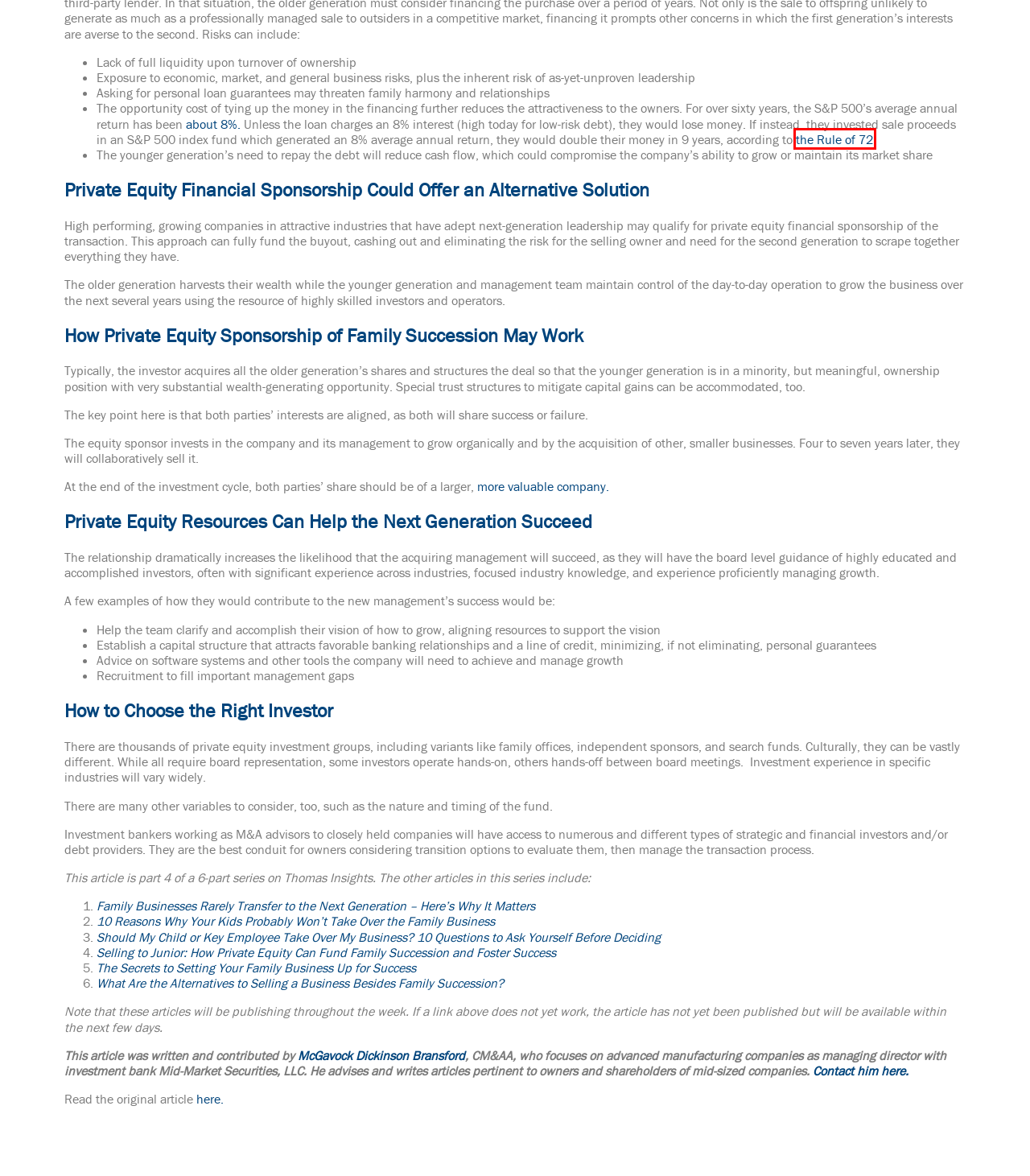Analyze the given webpage screenshot and identify the UI element within the red bounding box. Select the webpage description that best matches what you expect the new webpage to look like after clicking the element. Here are the candidates:
A. Support IMA with a Sponsorship! – Idaho Manufacturing Alliance
B. Calendar    – Idaho Manufacturing Alliance
C. Membership – Idaho Manufacturing Alliance
D. The Rule of 72: Definition, Usefulness, and How to Use It
E. S&P 500 Average Return and Historical Performance
F. Manufacturing Industry Trade Show and Conference – Brought to you by Idaho Manufacturing Alliance
G. Idaho Manufacturing Alliance
H. News – Idaho Manufacturing Alliance

D